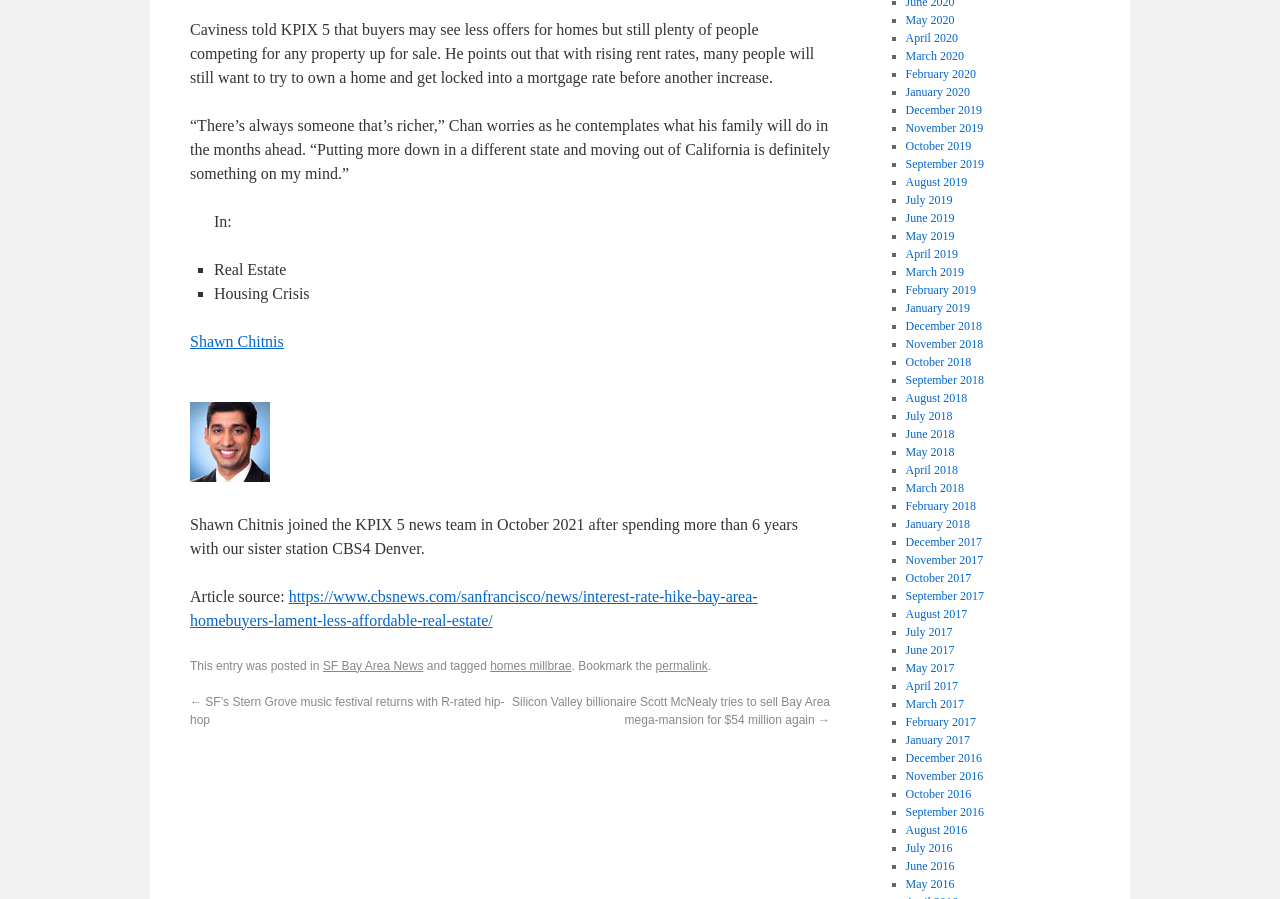From the screenshot, find the bounding box of the UI element matching this description: "SF Bay Area News". Supply the bounding box coordinates in the form [left, top, right, bottom], each a float between 0 and 1.

[0.252, 0.733, 0.331, 0.748]